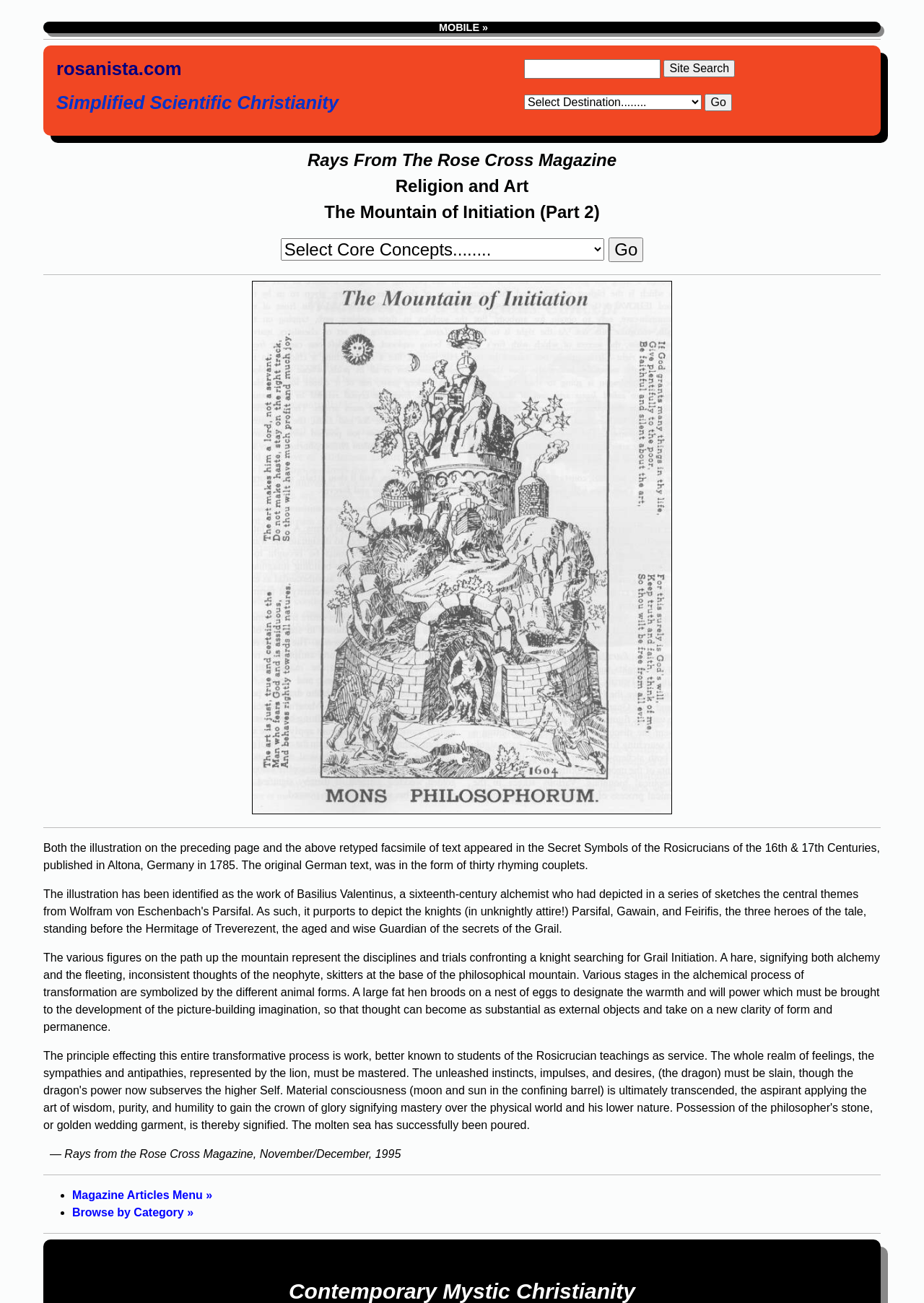From the image, can you give a detailed response to the question below:
What is the name of the website?

The name of the website can be found in the top-left corner of the webpage, where it says 'rosanista.com' in a link format.